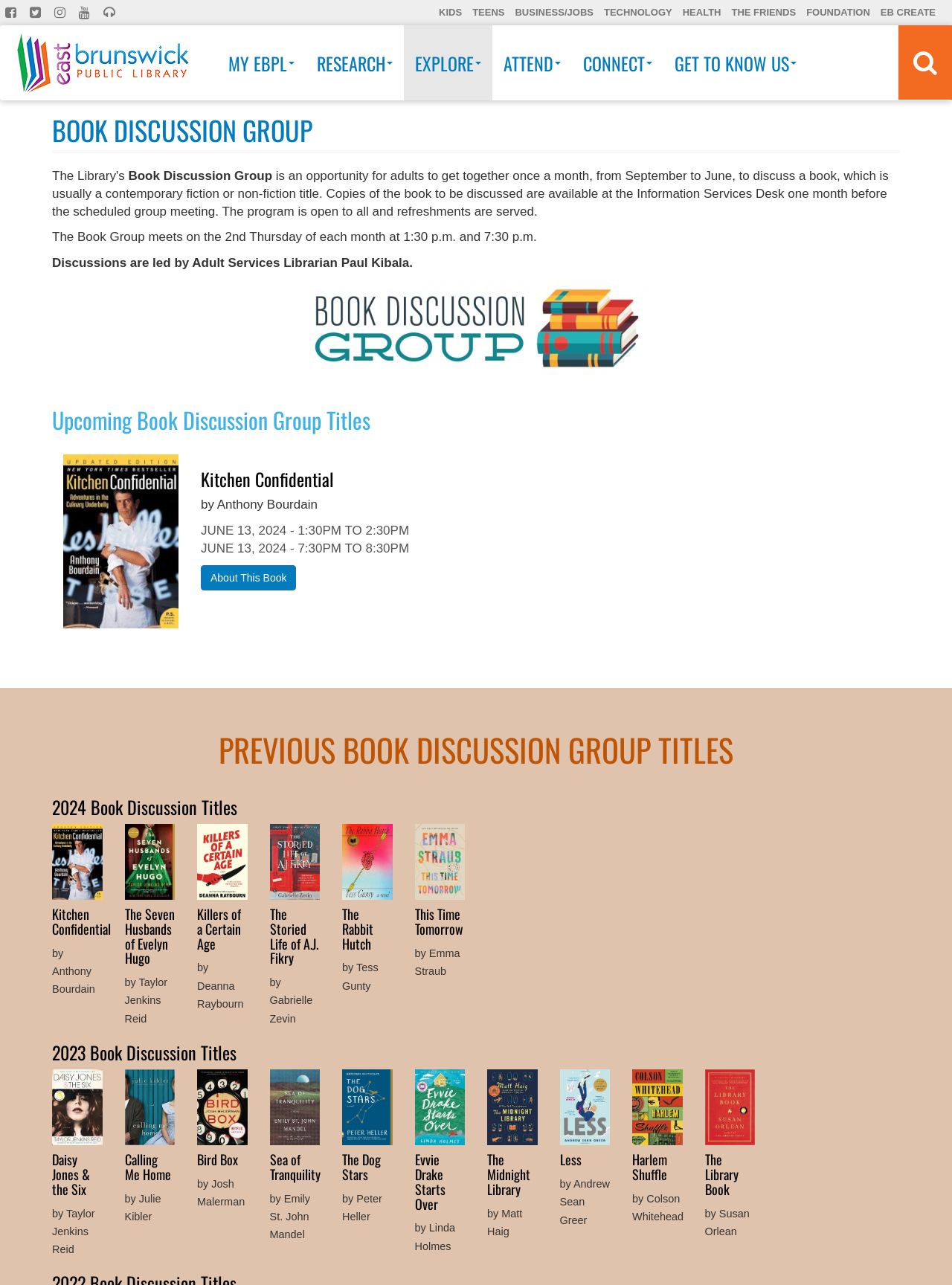Please identify the coordinates of the bounding box for the clickable region that will accomplish this instruction: "Click on the 'MY EBPL' link".

[0.228, 0.02, 0.321, 0.078]